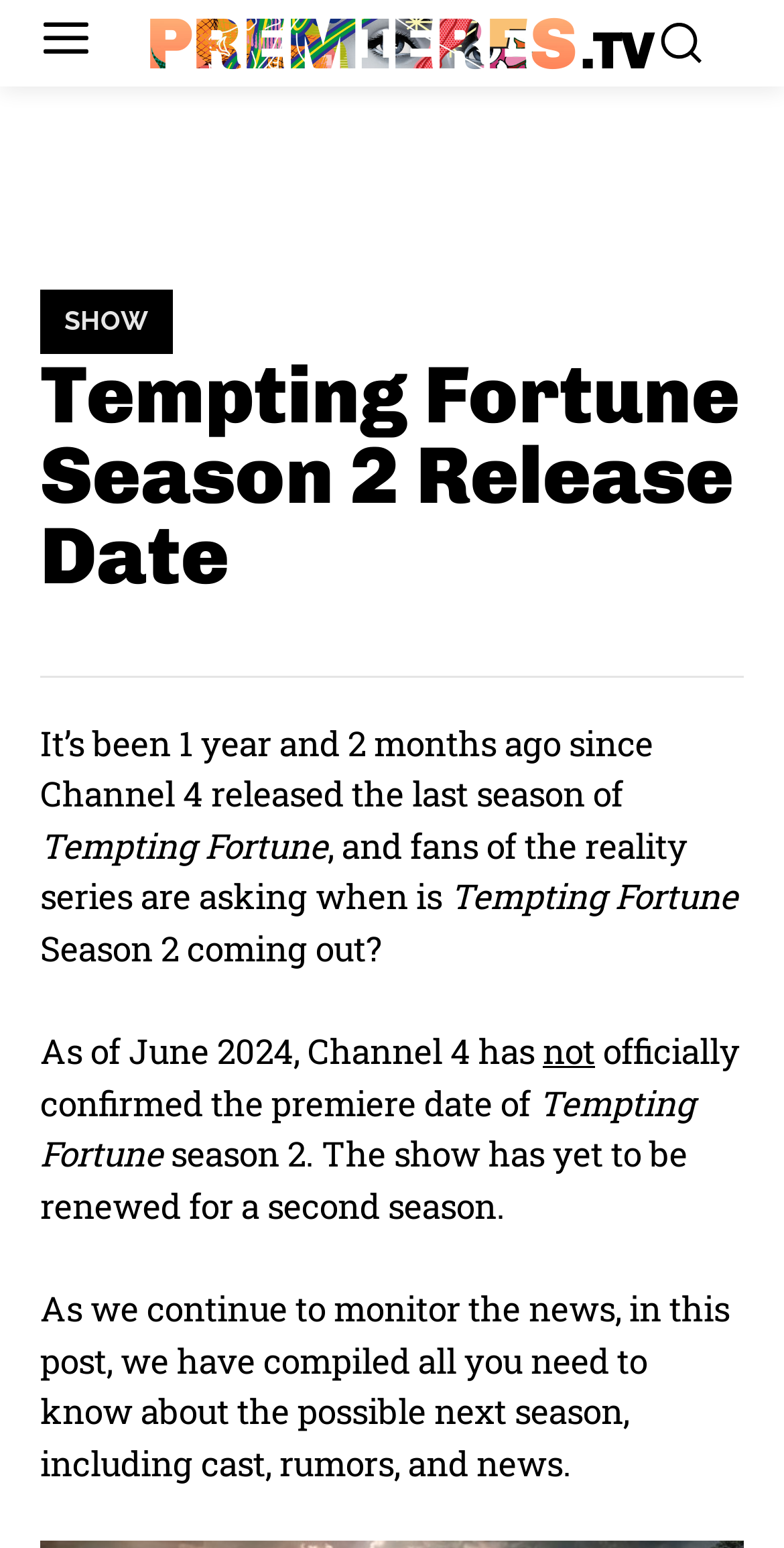What is the current status of Tempting Fortune Season 2?
Answer the question with just one word or phrase using the image.

Not officially confirmed